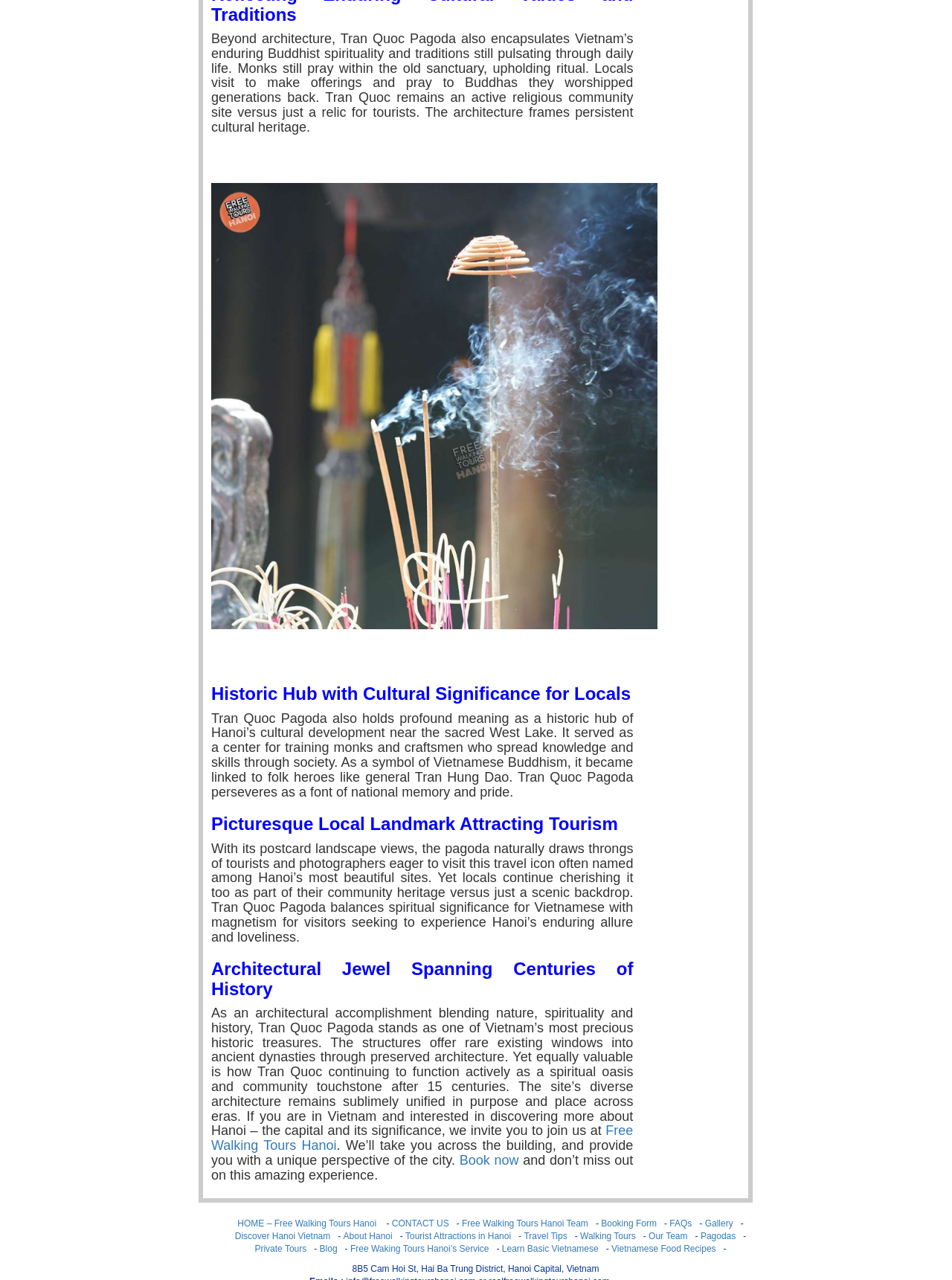Based on what you see in the screenshot, provide a thorough answer to this question: What is the name of the pagoda described on this webpage?

The webpage provides a detailed description of a pagoda, and its name is mentioned in the text as 'Tran Quoc Pagoda'.